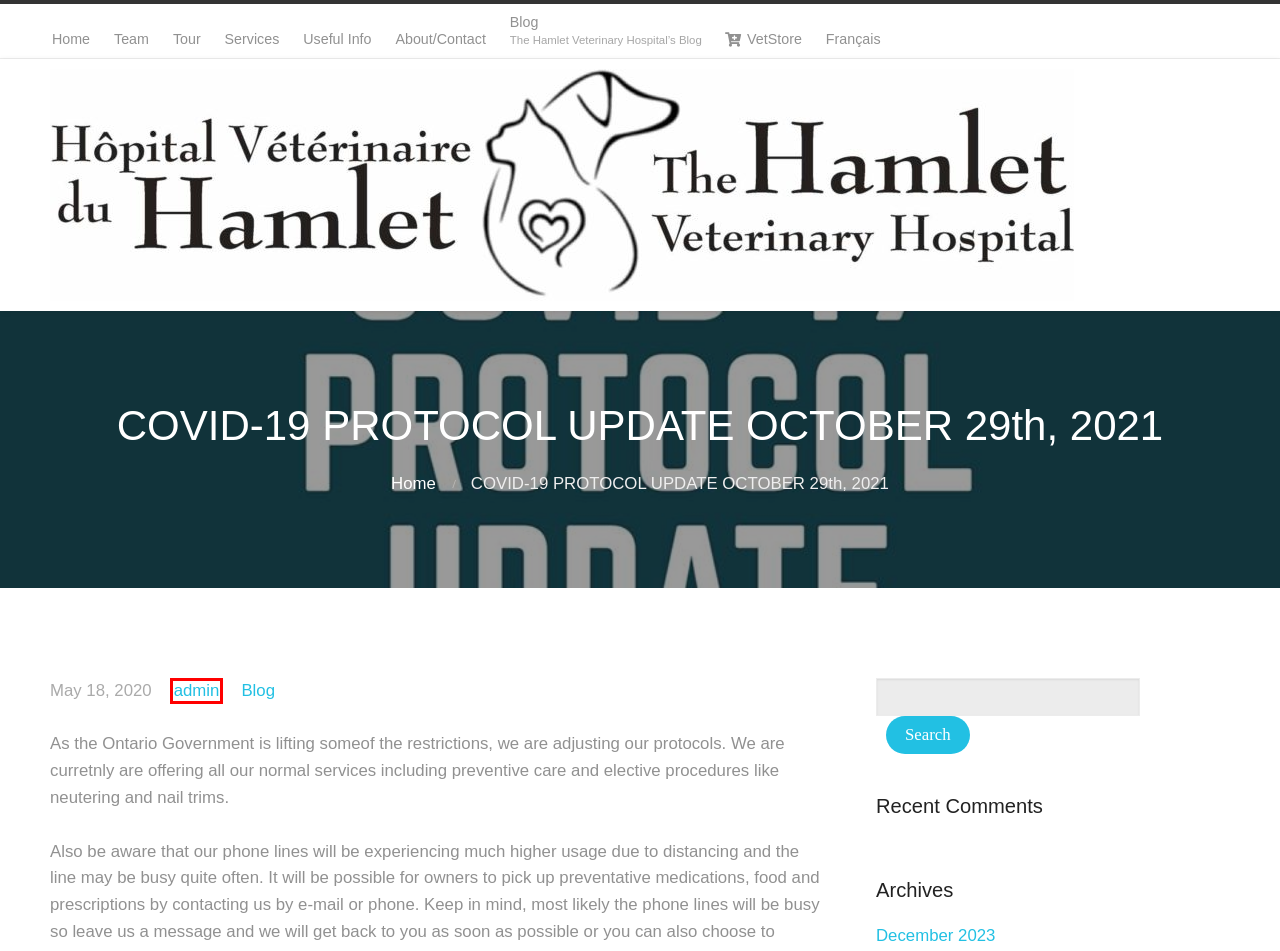Analyze the screenshot of a webpage featuring a red rectangle around an element. Pick the description that best fits the new webpage after interacting with the element inside the red bounding box. Here are the candidates:
A. admin, Author at The Hamlet Veterinary Hospital
B. COVID 19, Mise à jour du 29 OCTOBRE 2021 - Hôpital Vétérinaire du Hamlet
C. Team - The Hamlet Veterinary Hospital
D. December 2023 - The Hamlet Veterinary Hospital
E. Tour - The Hamlet Veterinary Hospital
F. Services - The Hamlet Veterinary Hospital
G. About/Contact - The Hamlet Veterinary Hospital
H. Useful Info - The Hamlet Veterinary Hospital

A